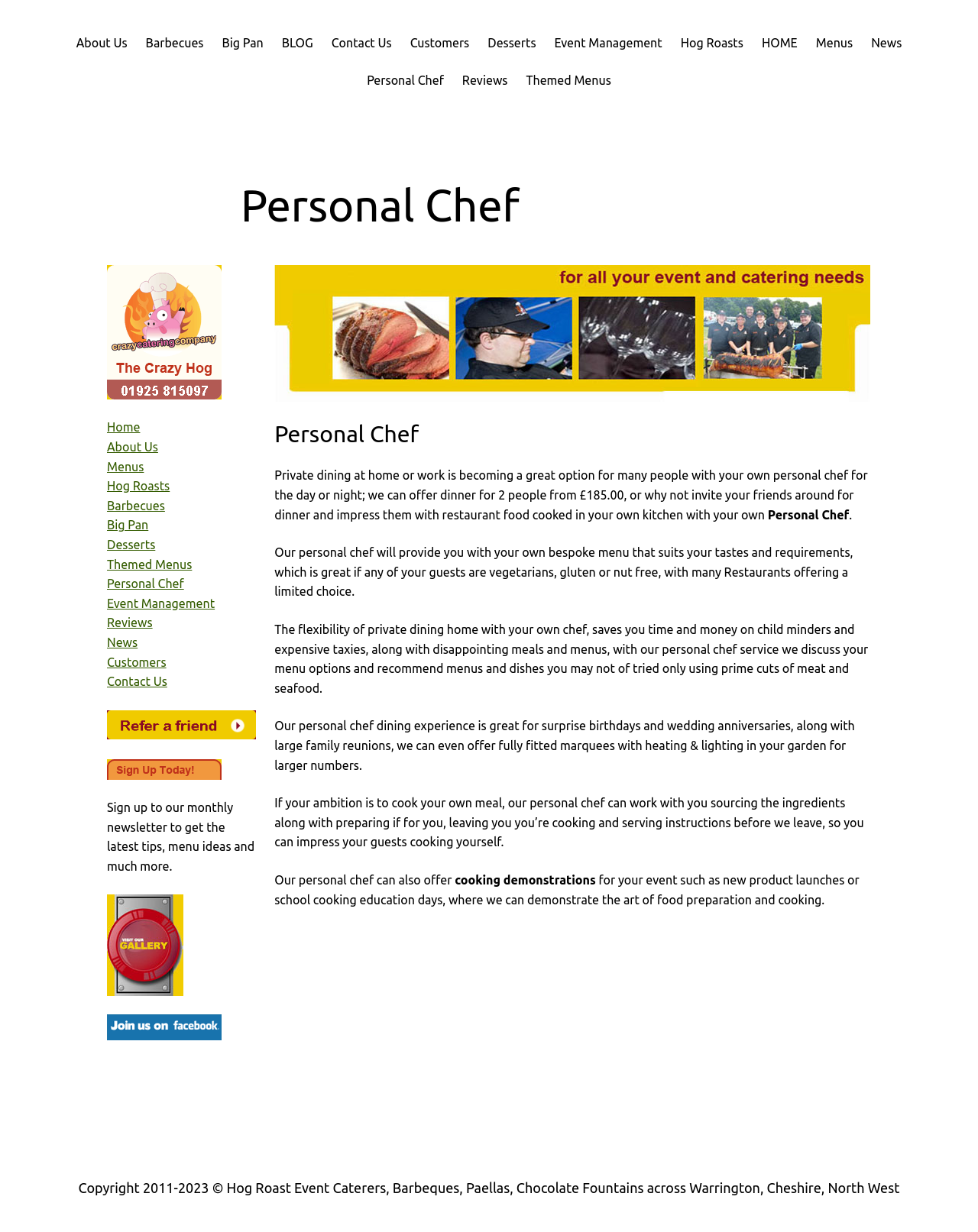Answer the question using only a single word or phrase: 
What is the price range for dinner for 2 people?

£185.00